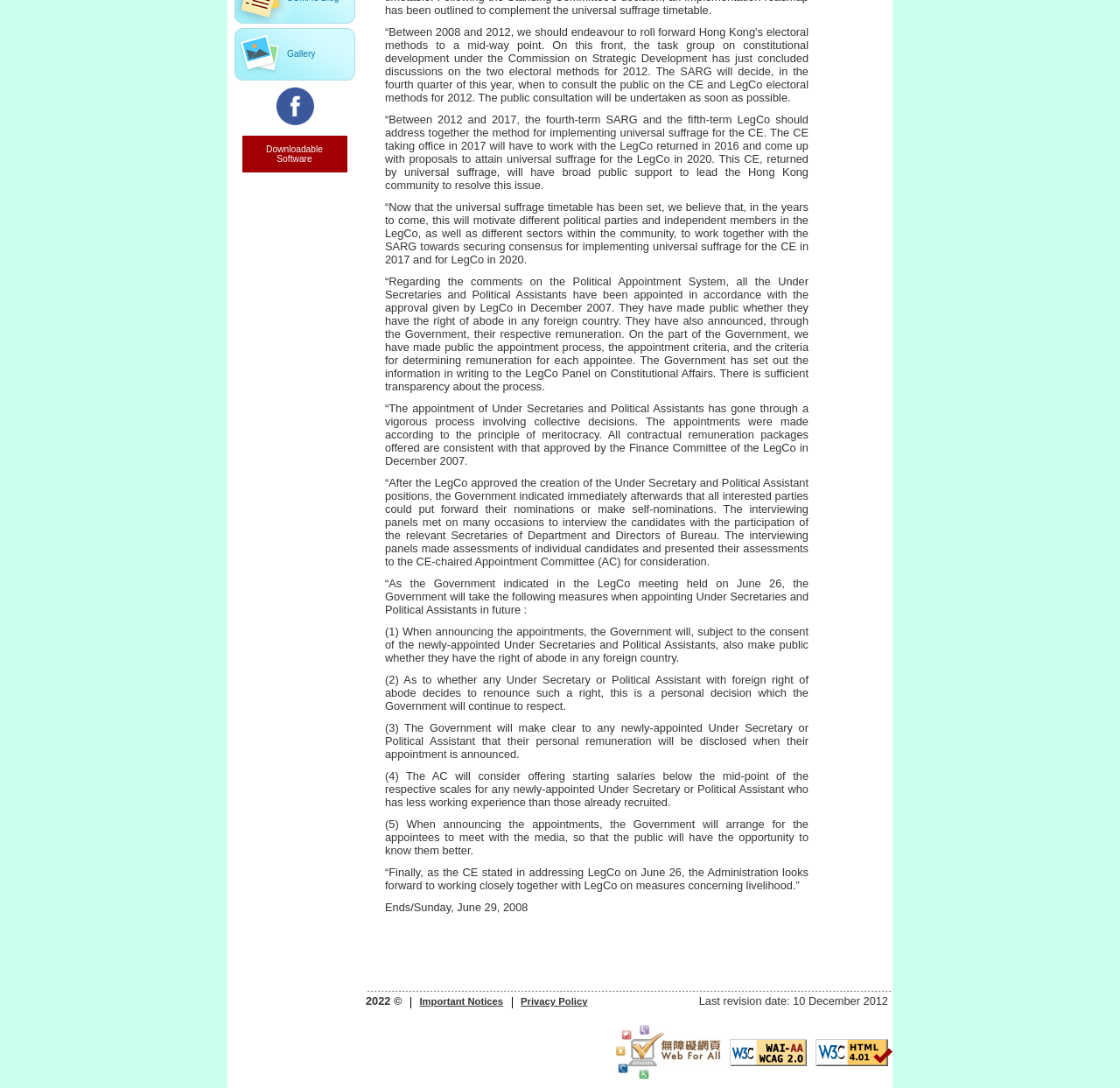Ascertain the bounding box coordinates for the UI element detailed here: "Top". The coordinates should be provided as [left, top, right, bottom] with each value being a float between 0 and 1.

[0.953, 0.467, 0.984, 0.499]